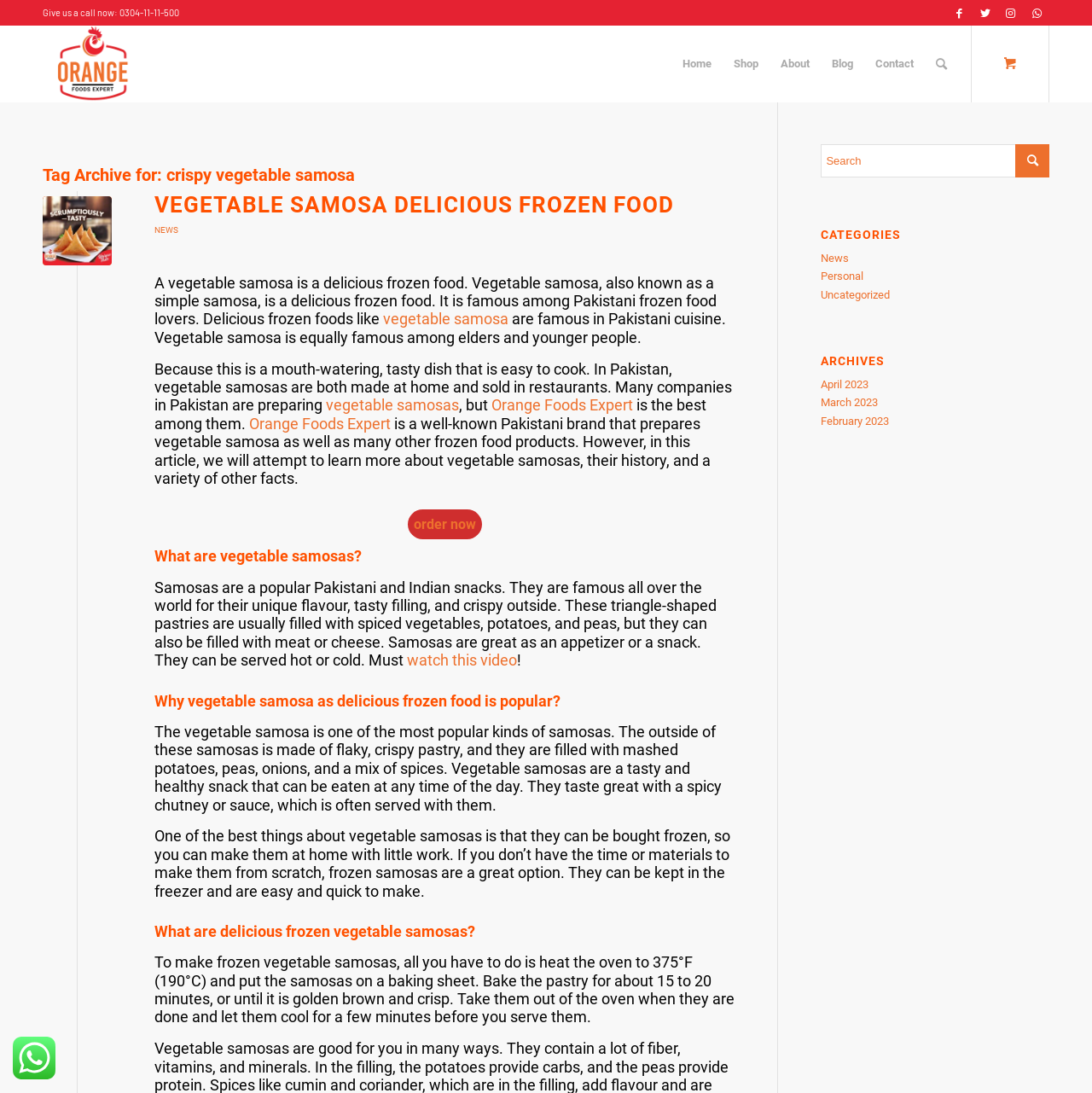Find the bounding box coordinates of the clickable area that will achieve the following instruction: "Call the phone number".

[0.039, 0.006, 0.164, 0.016]